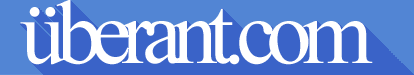Detail every significant feature and component of the image.

The image showcases the logo of Uberant.com, a website that appears to focus on various market insights and trends. The design features the name "Uberant" in an elegant, flowing script, complemented by a modern blue background that enhances its prominence. This visual branding likely reflects the website's intent to provide a user-friendly experience while sharing valuable content related to market analysis, consumer trends, and other informational resources.